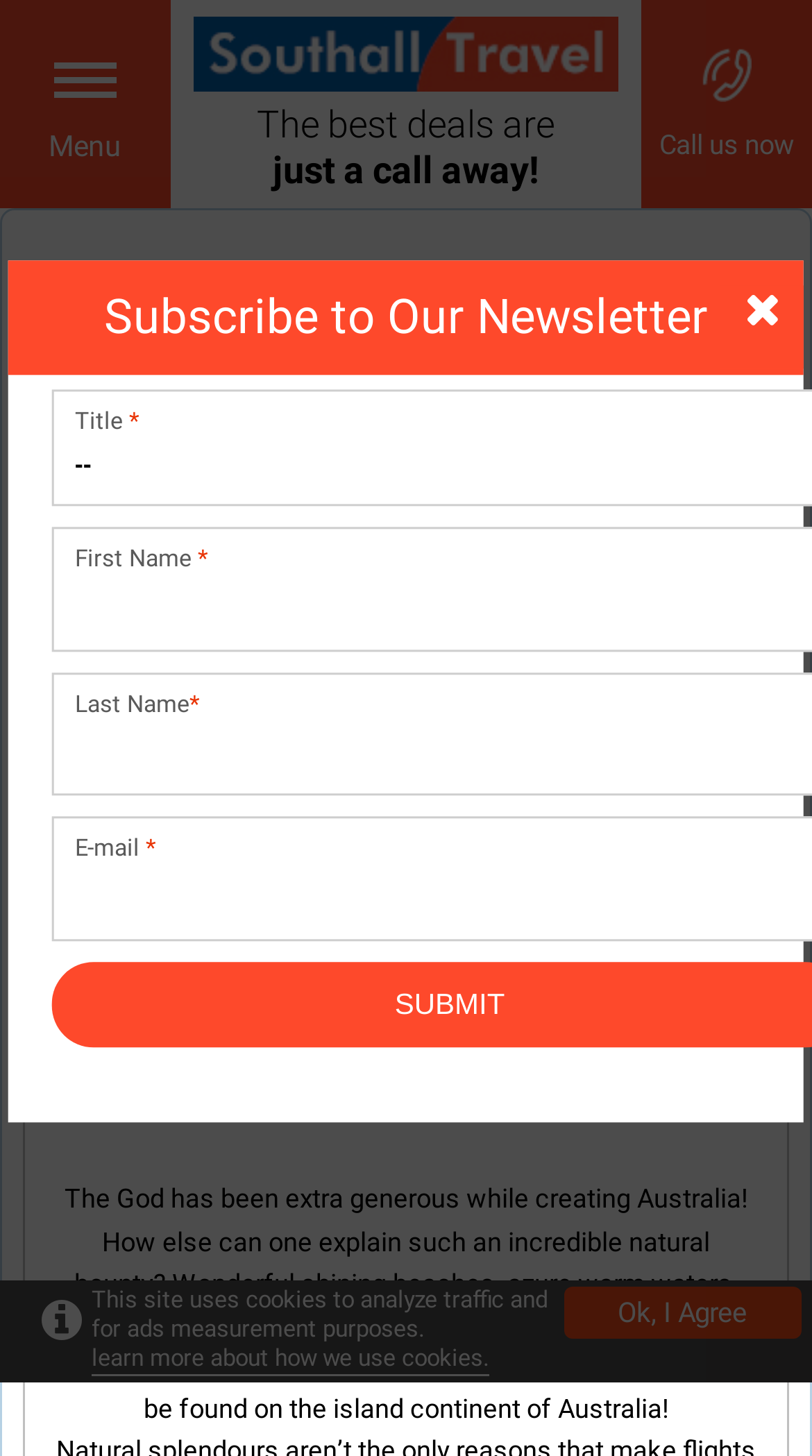Please identify the bounding box coordinates of the element's region that I should click in order to complete the following instruction: "Subscribe to the newsletter". The bounding box coordinates consist of four float numbers between 0 and 1, i.e., [left, top, right, bottom].

[0.01, 0.179, 0.99, 0.258]